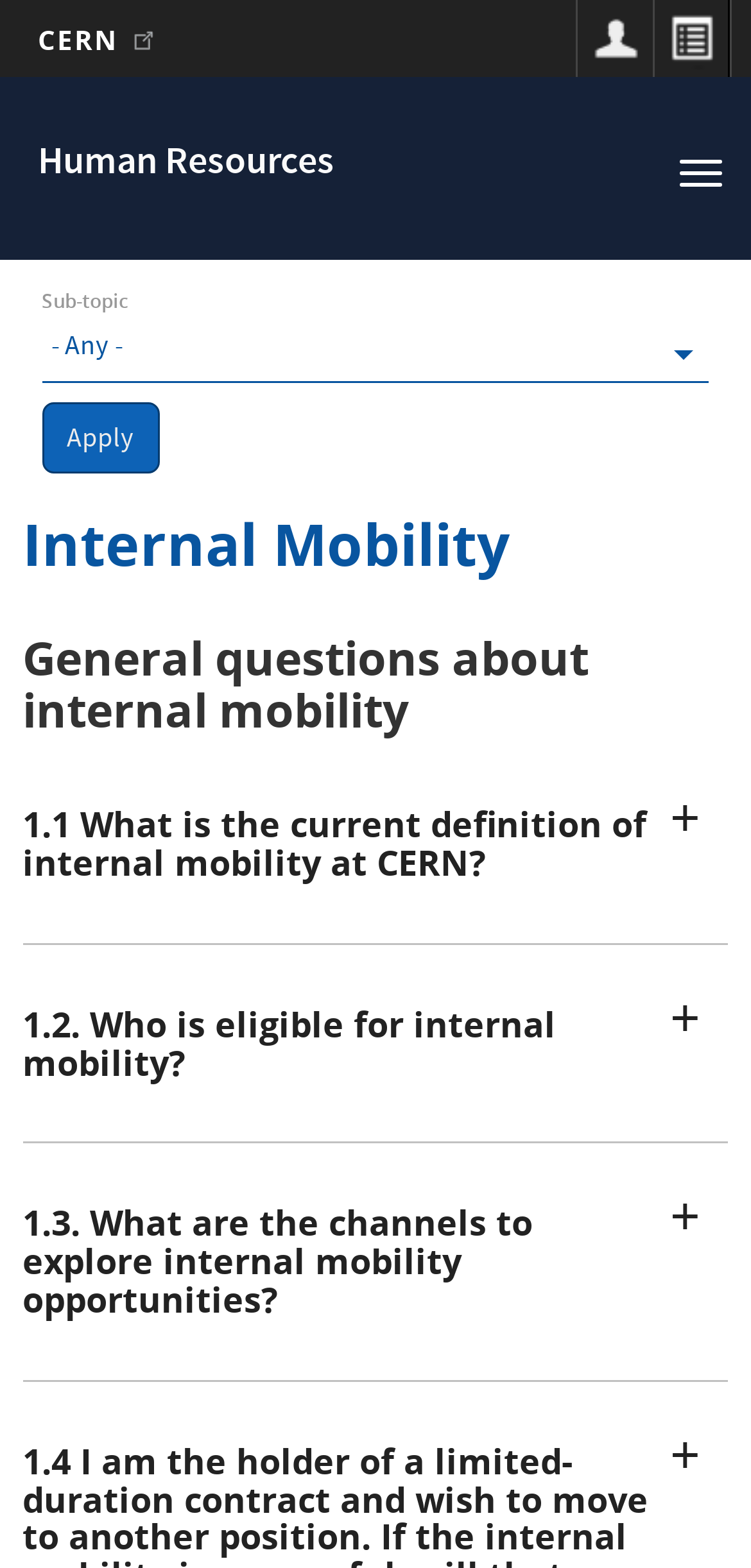Find the bounding box coordinates of the element I should click to carry out the following instruction: "Select a sub-topic from the dropdown".

[0.056, 0.202, 0.944, 0.245]